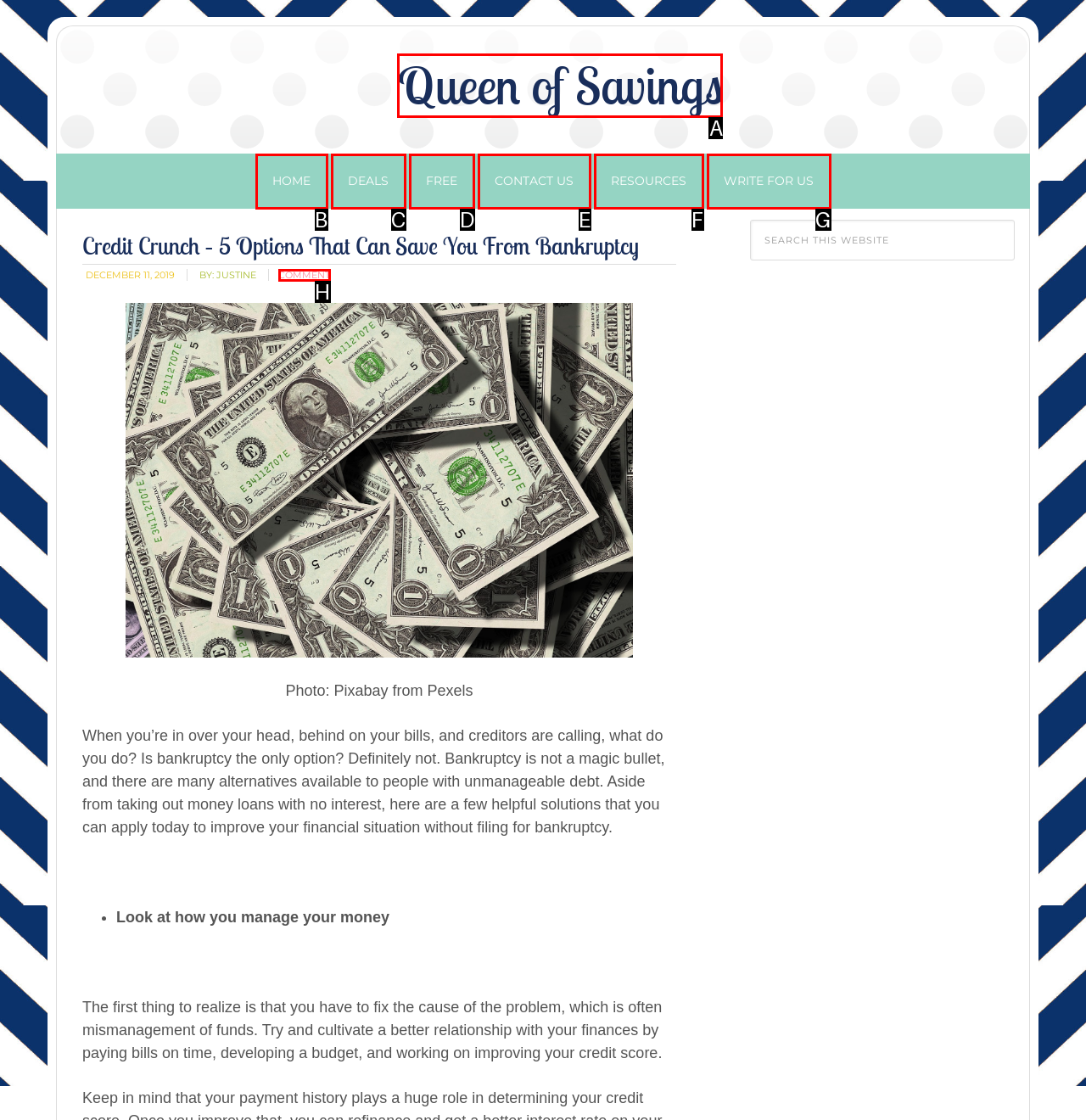Choose the option that matches the following description: Contact Us
Answer with the letter of the correct option.

E